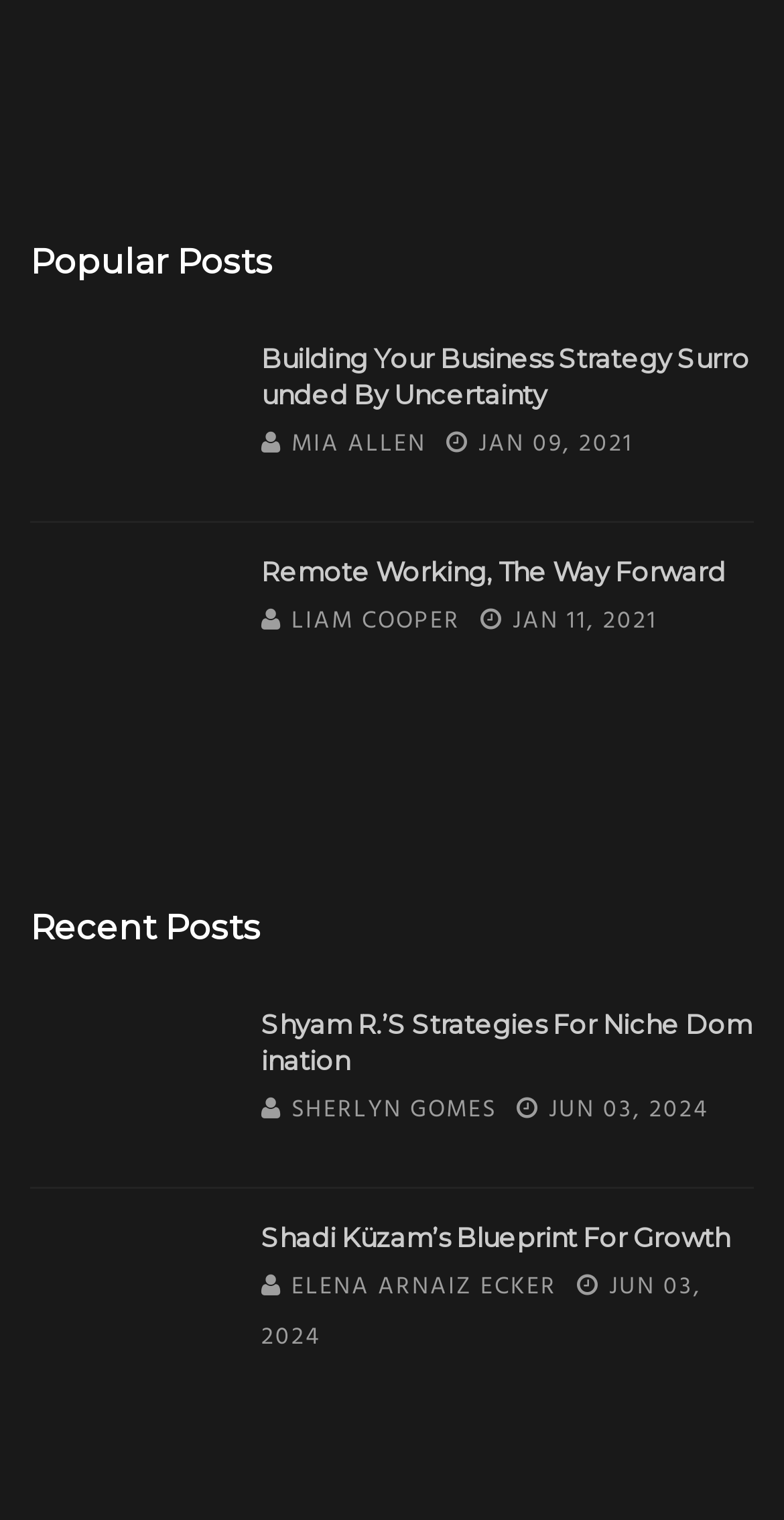Locate the bounding box coordinates of the clickable region to complete the following instruction: "Read Shyam R.'s strategies for niche domination."

[0.333, 0.662, 0.962, 0.709]